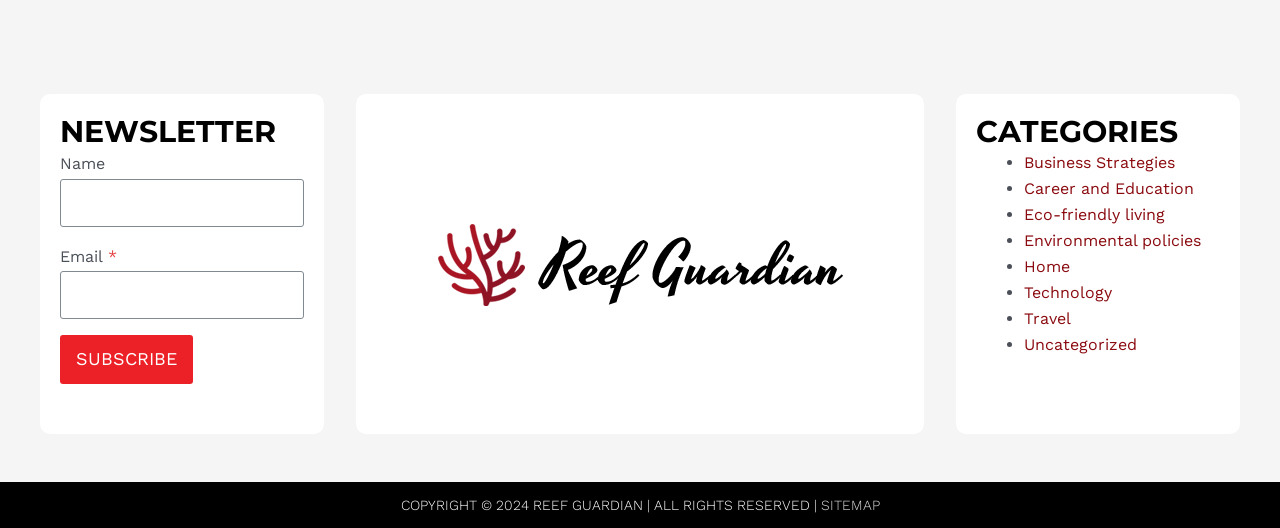Locate the bounding box of the UI element defined by this description: "Career and Education". The coordinates should be given as four float numbers between 0 and 1, formatted as [left, top, right, bottom].

[0.8, 0.339, 0.933, 0.375]